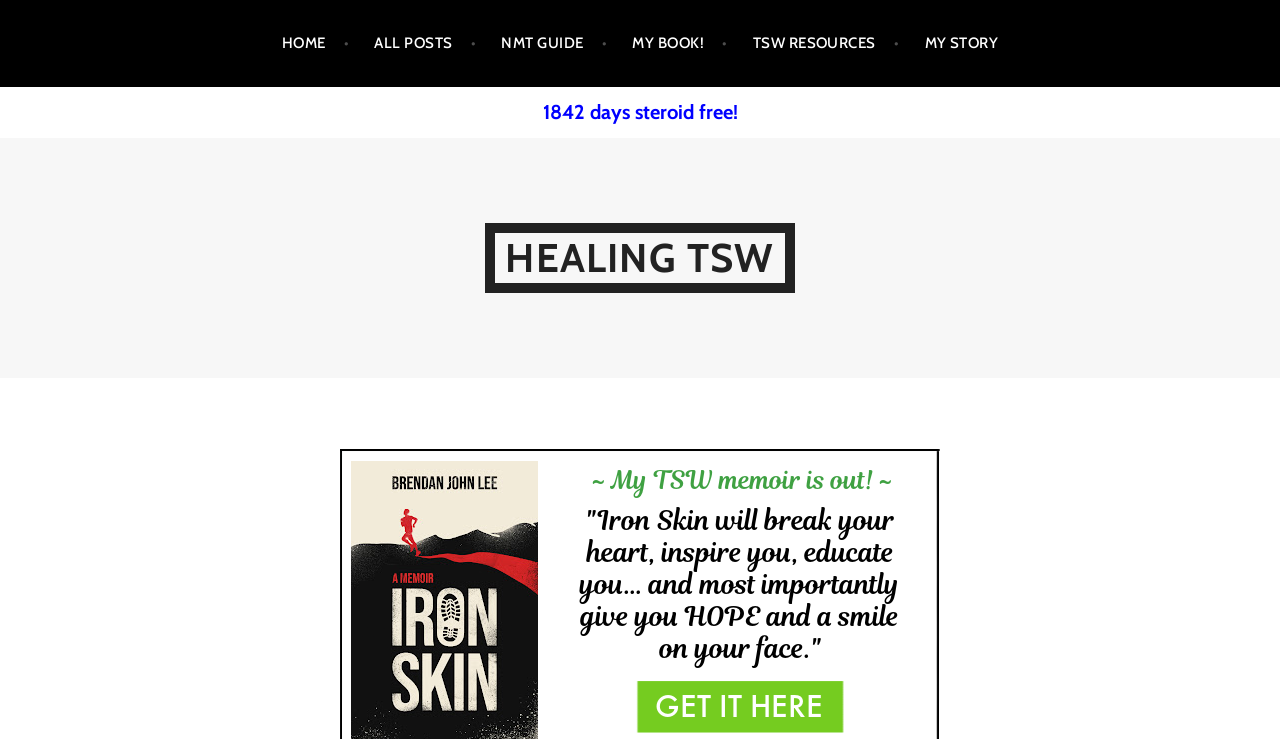Using the provided description Home, find the bounding box coordinates for the UI element. Provide the coordinates in (top-left x, top-left y, bottom-right x, bottom-right y) format, ensuring all values are between 0 and 1.

[0.22, 0.02, 0.273, 0.097]